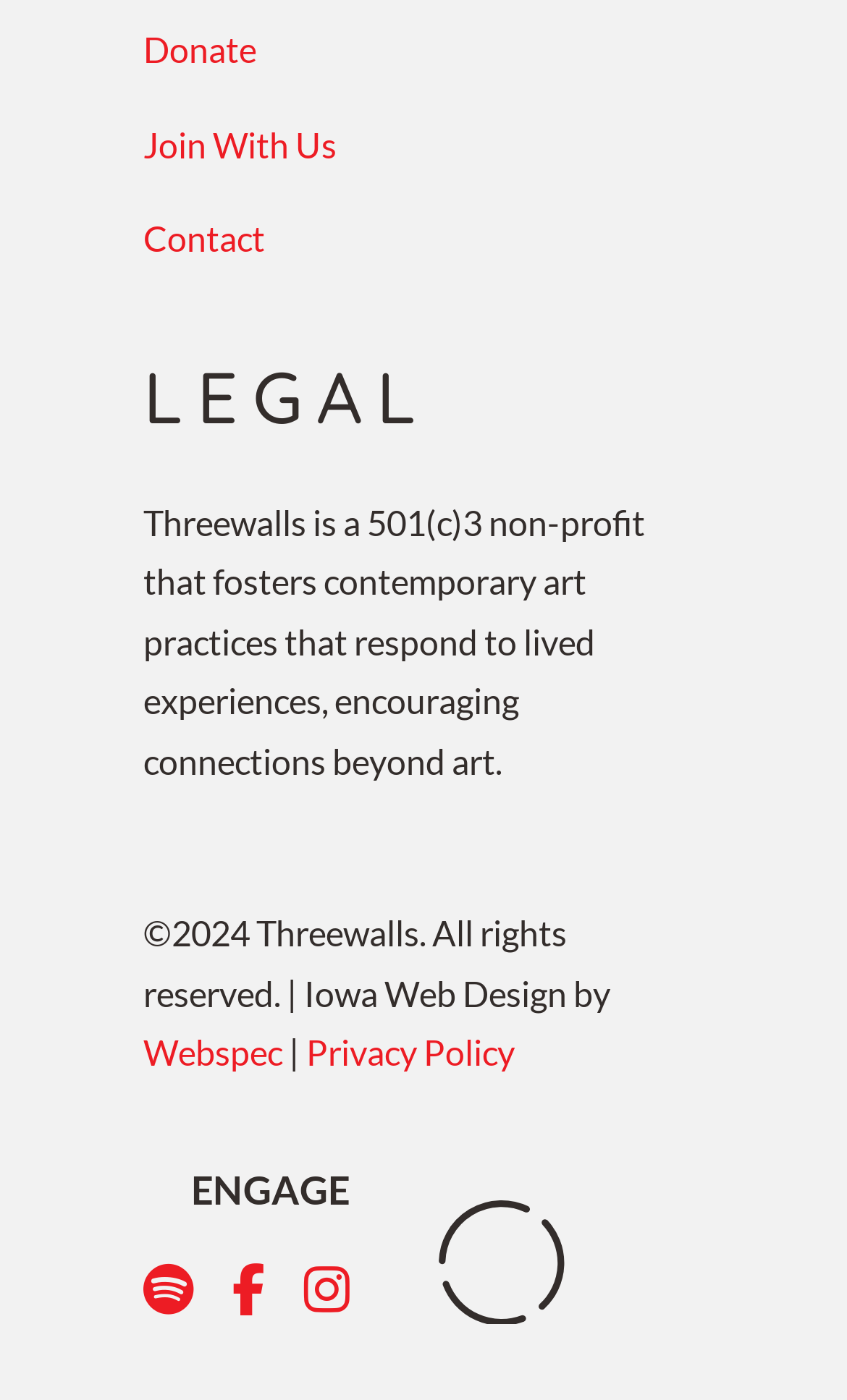Please give a succinct answer using a single word or phrase:
What is the section title above the description?

LEGAL